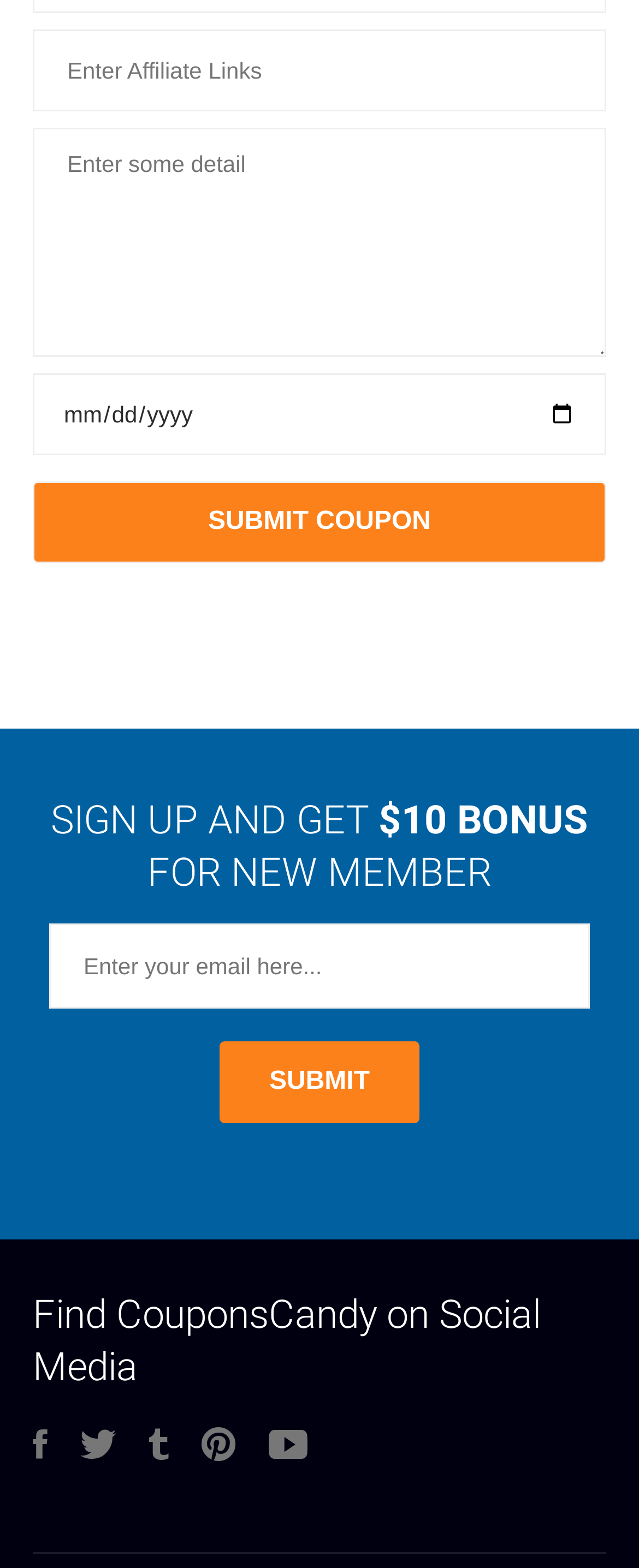Based on the image, please elaborate on the answer to the following question:
How many social media links are available?

There are five social media links available, represented by icons, which are Facebook, Twitter, Instagram, Pinterest, and YouTube, allowing users to find CouponsCandy on these platforms.